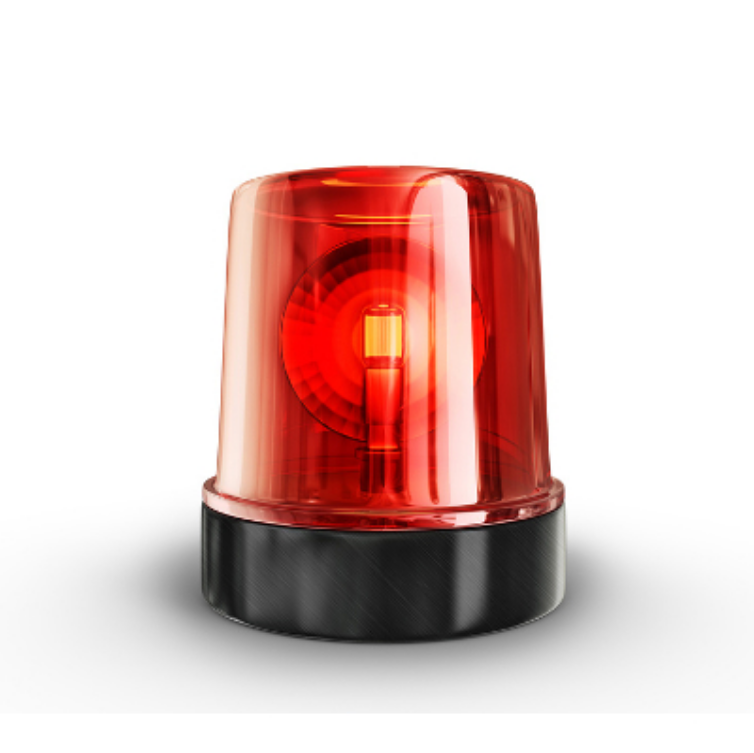Create an elaborate description of the image, covering every aspect.

The image features a bright red alert light, commonly associated with emergency situations or warnings. The light is enclosed in a clear dome that enhances its visibility, while the base is made of a darker material, providing a sturdy foundation. This alert light serves as a critical visual signal, drawing attention to urgent issues. In the context of the surrounding content, it symbolizes the serious message regarding the Shellshock virus threat, a significant malicious programming bug that poses risks to IT systems. The alert emphasizes the urgency for businesses to be aware and take action against potential vulnerabilities in their software.